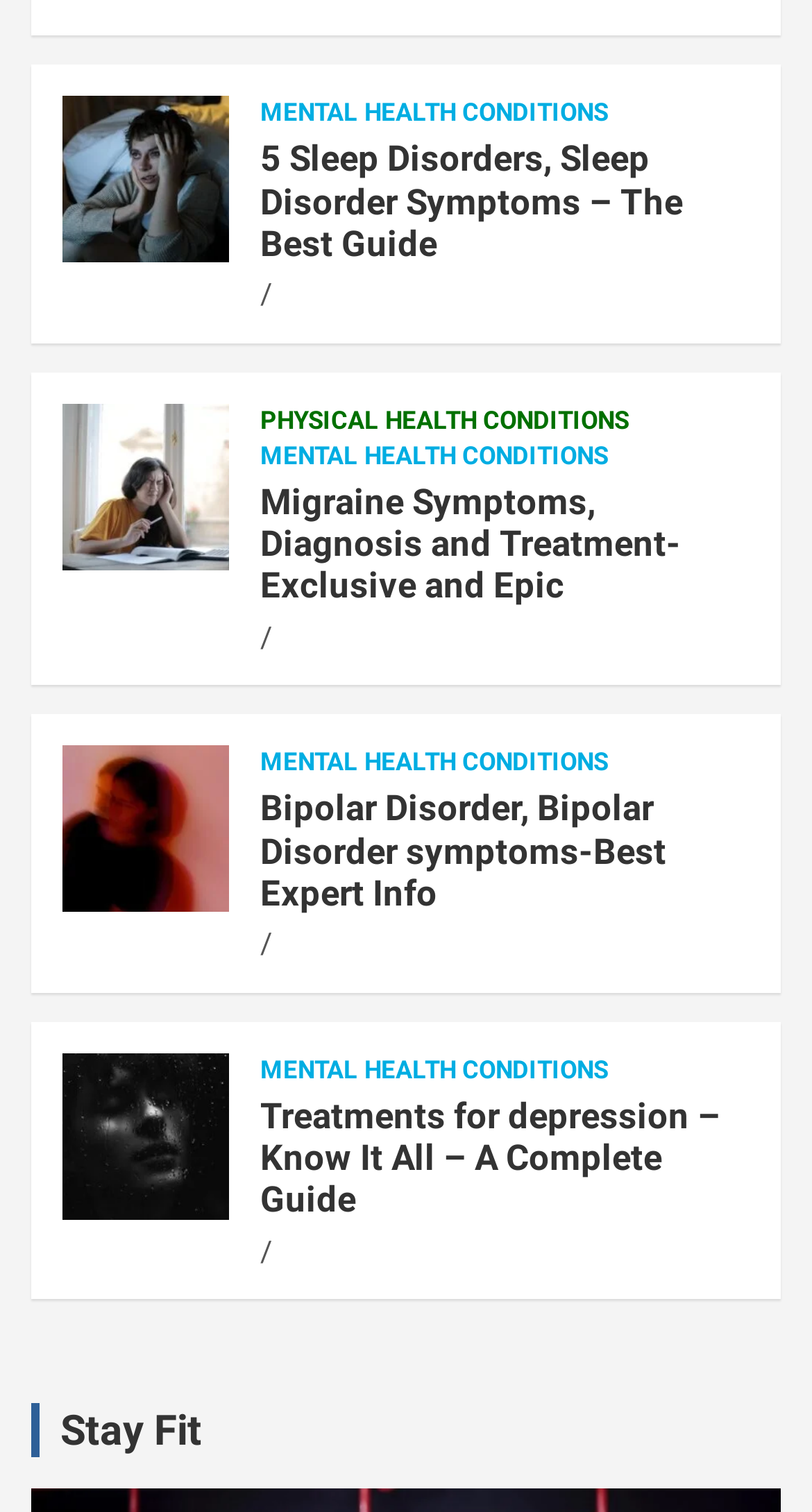Based on the visual content of the image, answer the question thoroughly: What is the last section of the webpage?

The webpage has a heading 'Stay Fit' at the bottom, which suggests that it is the last section of the webpage.